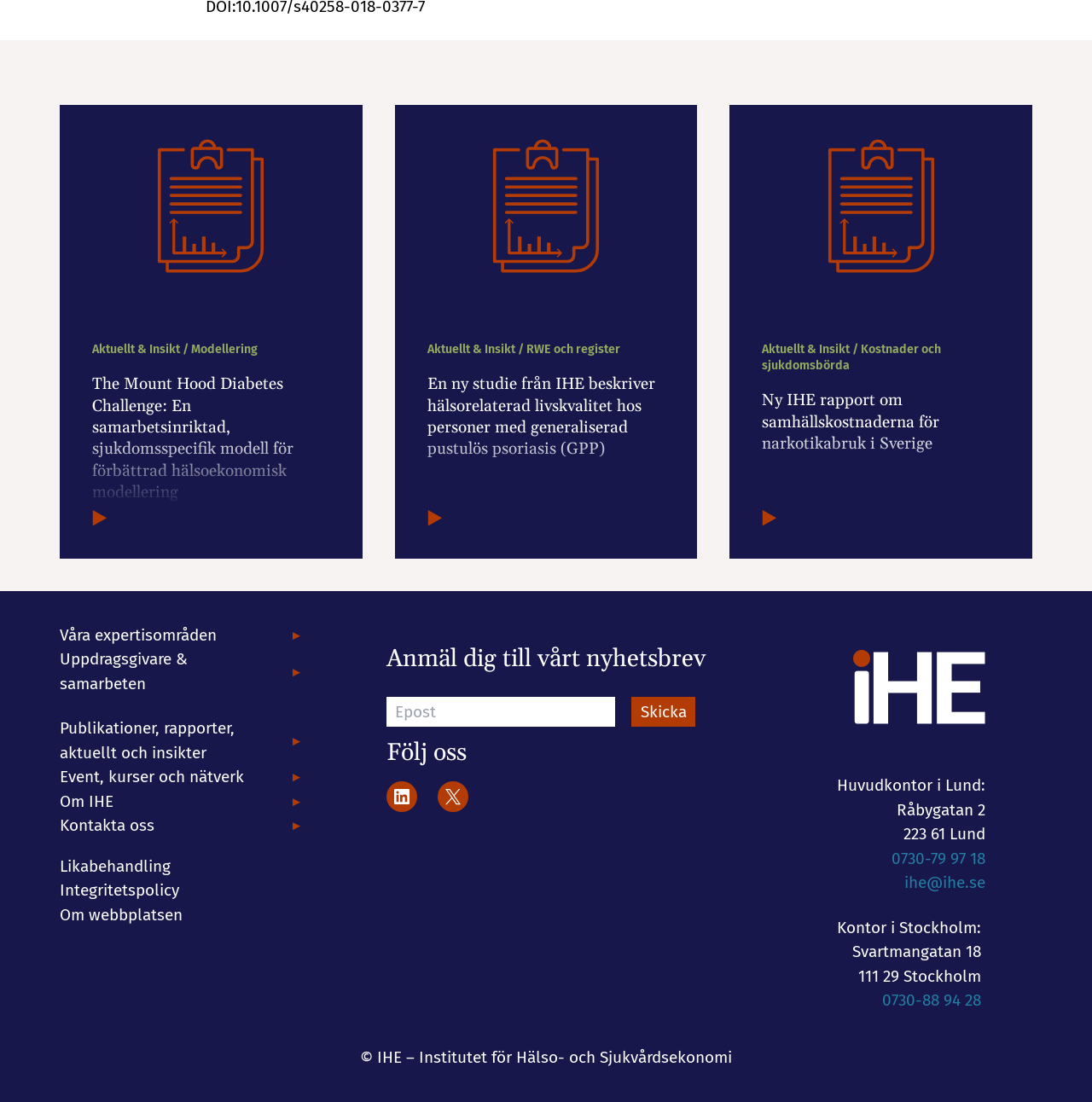Can you determine the bounding box coordinates of the area that needs to be clicked to fulfill the following instruction: "Subscribe to the newsletter"?

[0.354, 0.632, 0.563, 0.66]